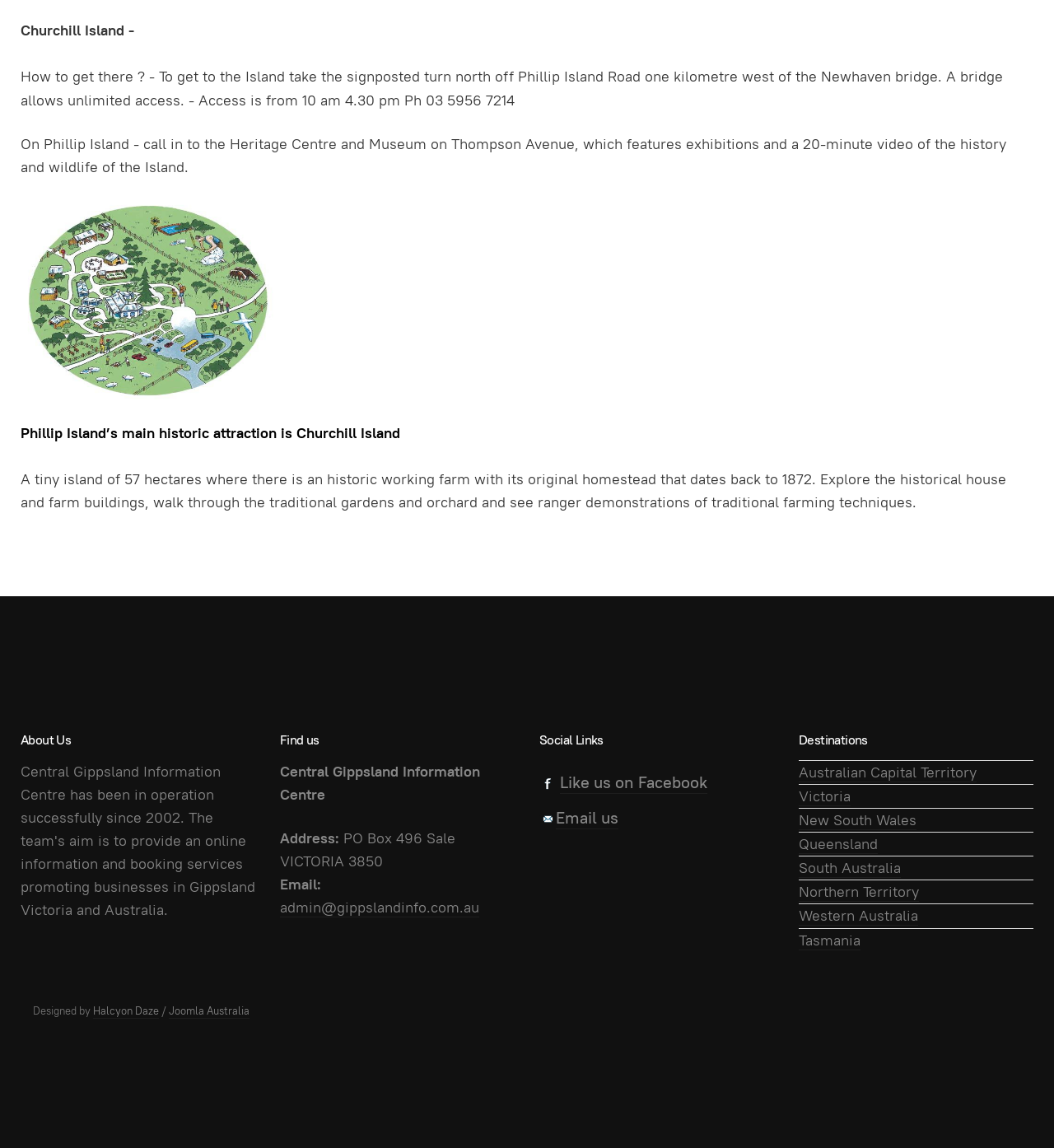What is the address of the Central Gippsland Information Centre?
Based on the screenshot, provide a one-word or short-phrase response.

PO Box 496 Sale VICTORIA 3850